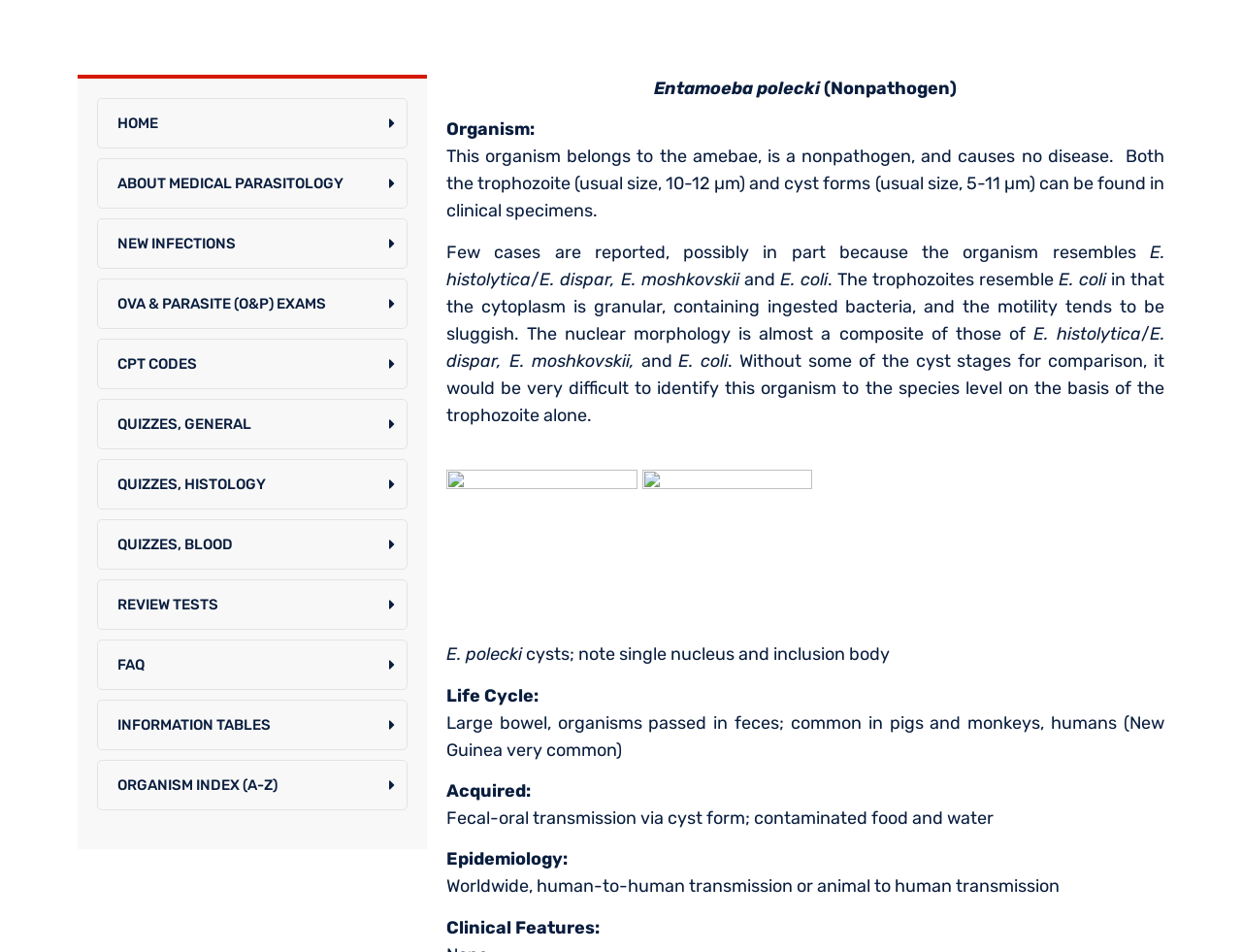Predict the bounding box coordinates of the UI element that matches this description: "CPT Codes". The coordinates should be in the format [left, top, right, bottom] with each value between 0 and 1.

[0.079, 0.357, 0.327, 0.408]